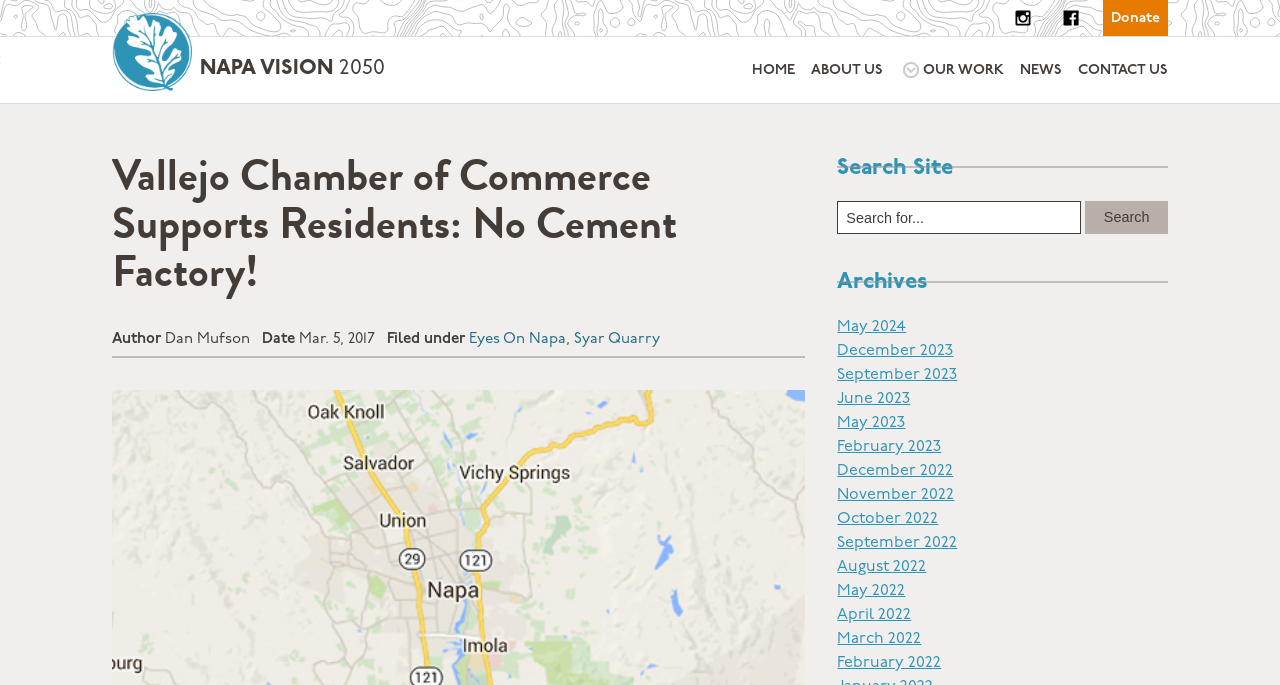Based on the image, provide a detailed and complete answer to the question: 
What are the archives for?

The archives section is located at the bottom-right corner of the webpage and lists links to monthly posts, starting from May 2024 and going back to March 2017. It appears to be a way to access older posts on the website.